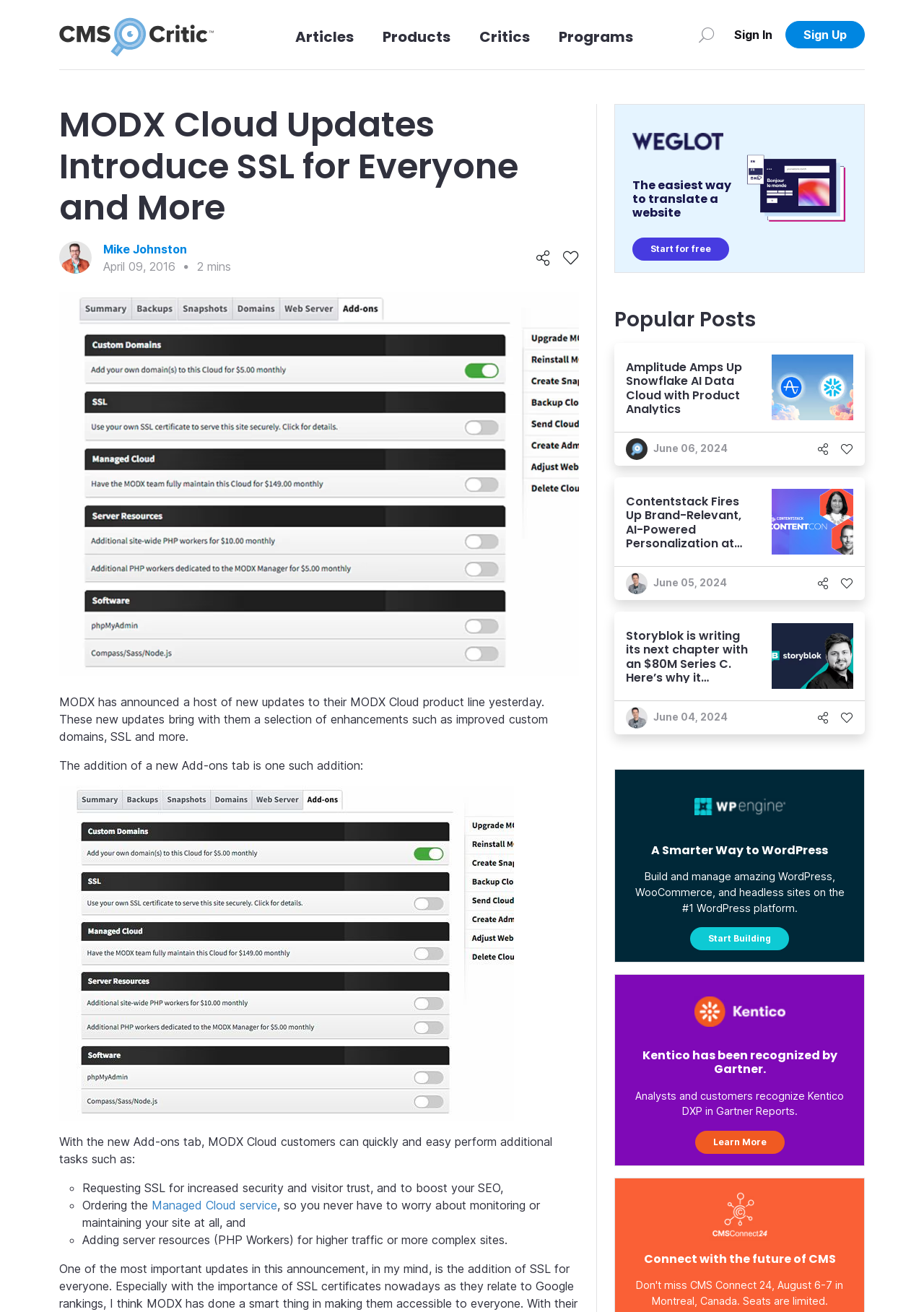Please look at the image and answer the question with a detailed explanation: What is the purpose of the 'Add-ons tab' in MODX Cloud?

I read the text on the webpage and found that the 'Add-ons tab' is a new feature in MODX Cloud that allows customers to quickly and easily perform additional tasks, such as requesting SSL for increased security and visitor trust, and ordering the Managed Cloud service.